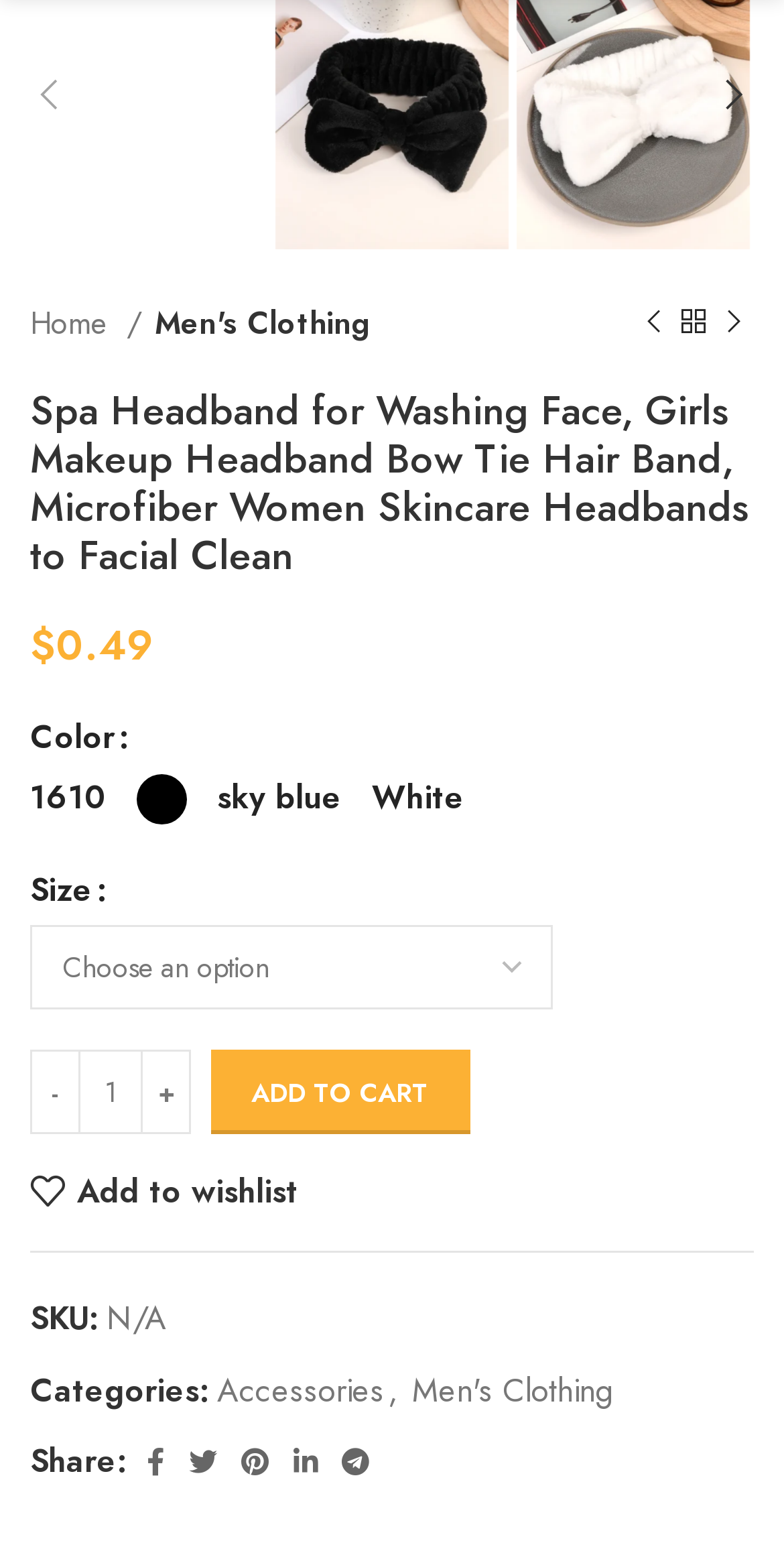Provide a brief response to the question using a single word or phrase: 
What are the available colors for the product?

1610 sky blue White